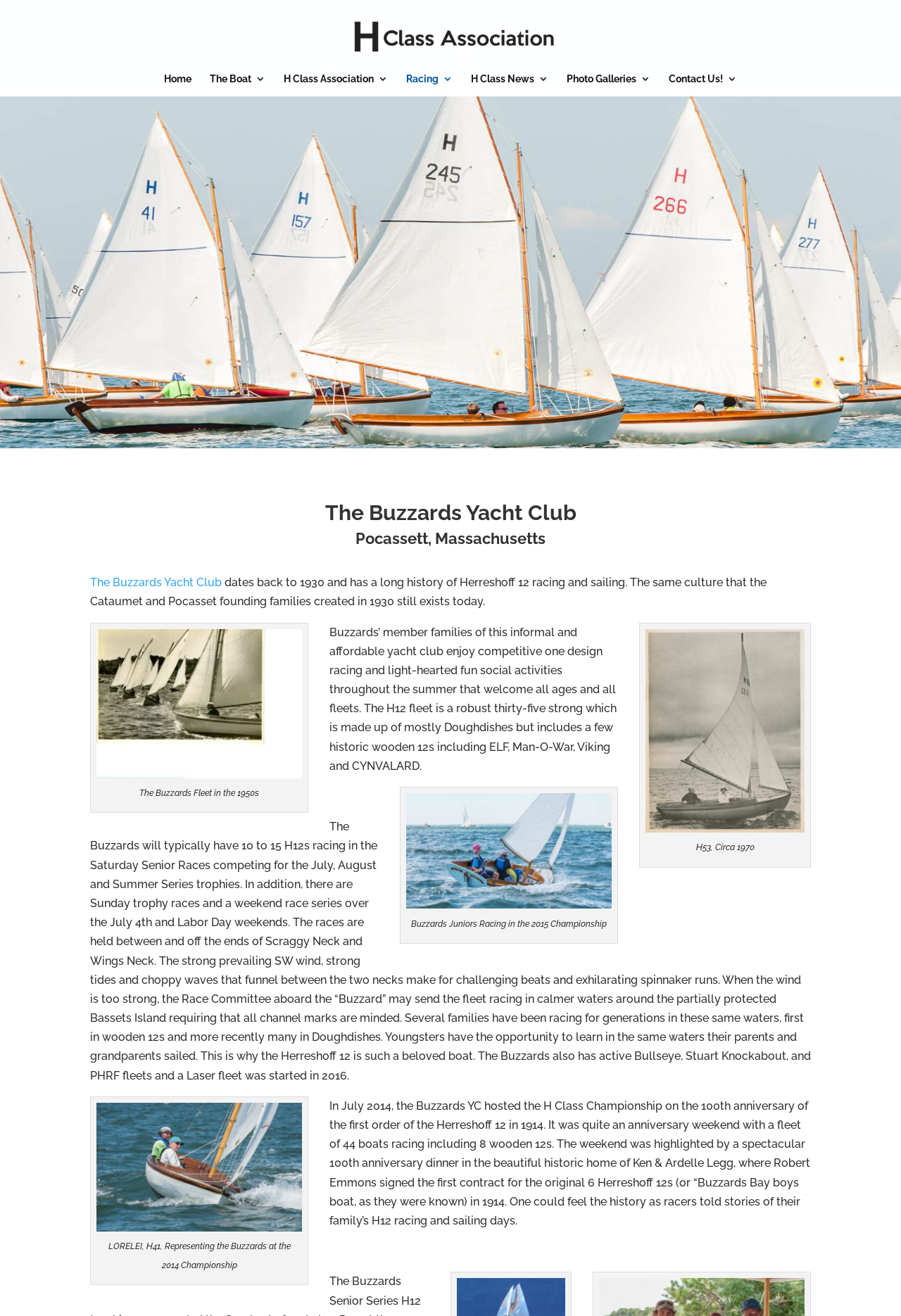Highlight the bounding box coordinates of the element that should be clicked to carry out the following instruction: "Click the 'Home' link". The coordinates must be given as four float numbers ranging from 0 to 1, i.e., [left, top, right, bottom].

[0.182, 0.056, 0.212, 0.073]